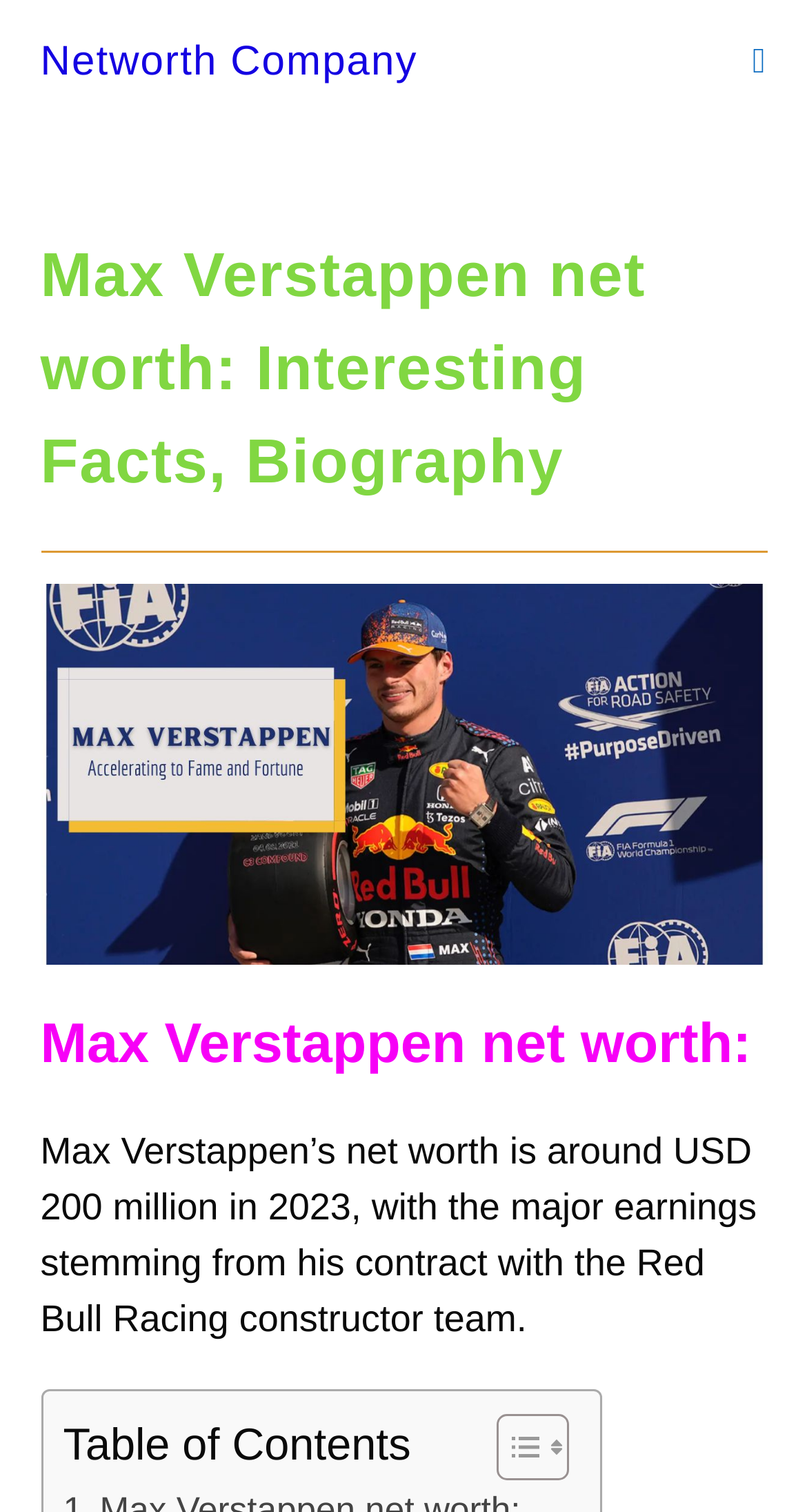What is the purpose of the 'Toggle Table of Content' link?
Carefully examine the image and provide a detailed answer to the question.

The link is located next to the 'Table of Contents' text, and it is likely that clicking on it will toggle the visibility of the table of contents, allowing users to show or hide it as needed.